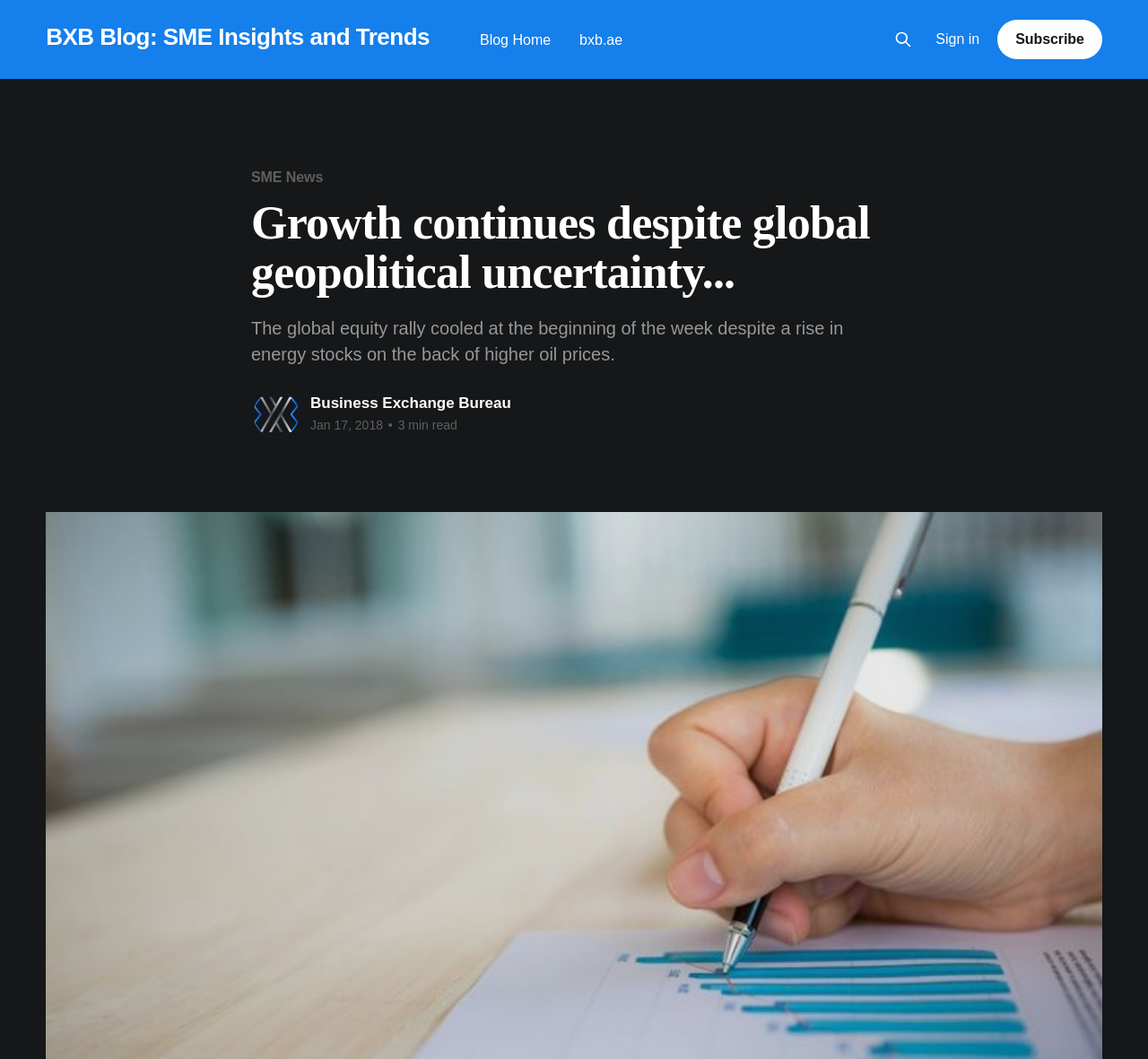Identify the bounding box coordinates for the element that needs to be clicked to fulfill this instruction: "Search this site". Provide the coordinates in the format of four float numbers between 0 and 1: [left, top, right, bottom].

[0.774, 0.024, 0.799, 0.051]